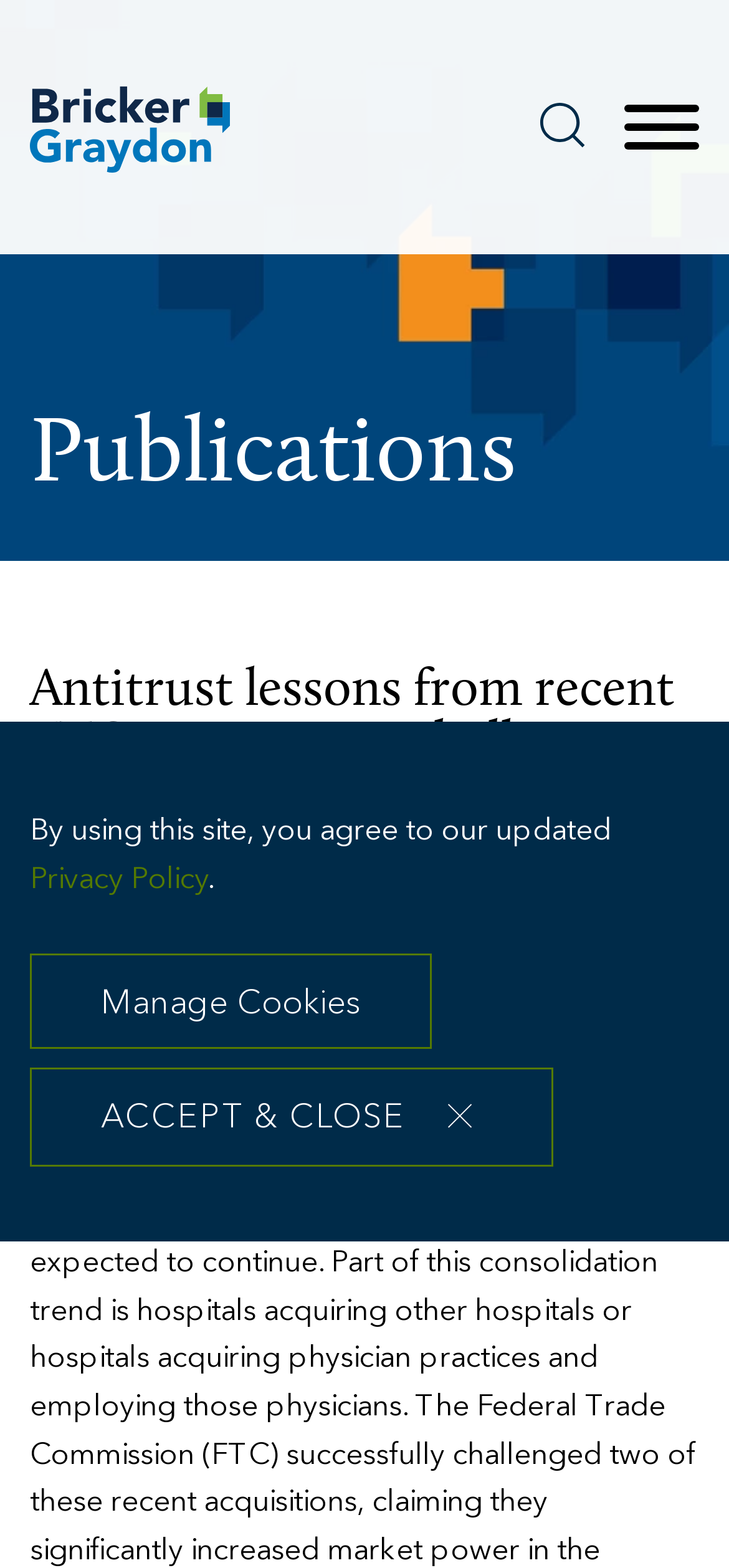Determine the bounding box of the UI component based on this description: "FILM & TV". The bounding box coordinates should be four float values between 0 and 1, i.e., [left, top, right, bottom].

None